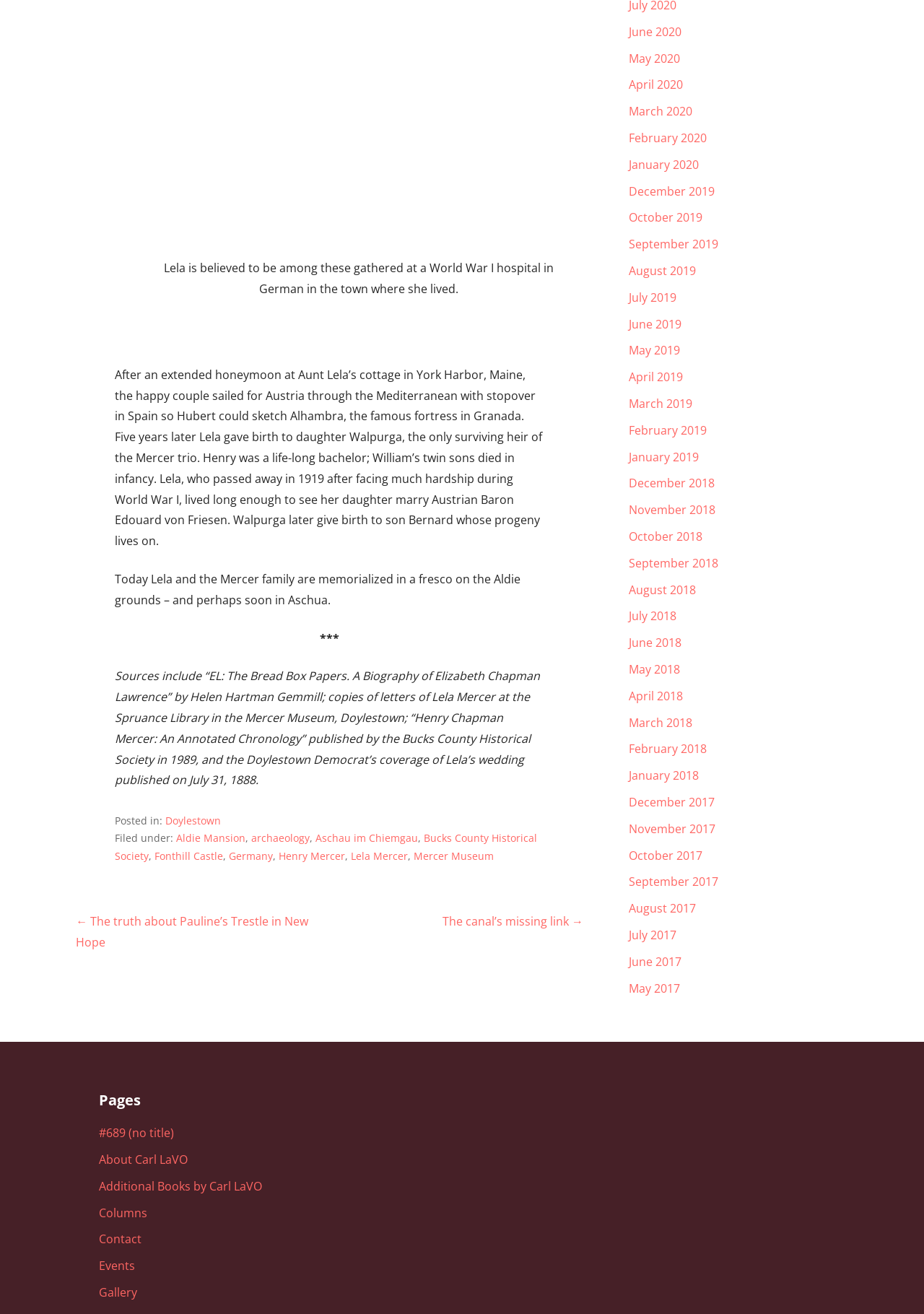Given the element description: "Bucks County Historical Society", predict the bounding box coordinates of this UI element. The coordinates must be four float numbers between 0 and 1, given as [left, top, right, bottom].

[0.124, 0.633, 0.581, 0.656]